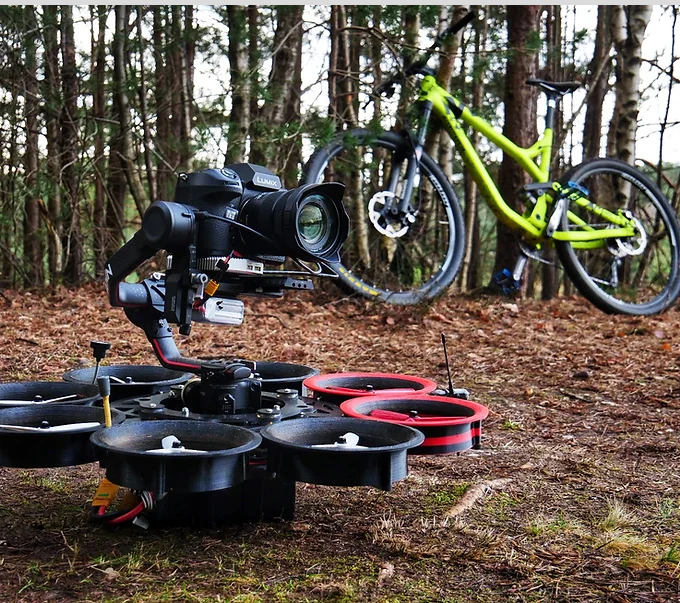What is the drone sitting on?
Answer with a single word or phrase, using the screenshot for reference.

Carpet of pine needles